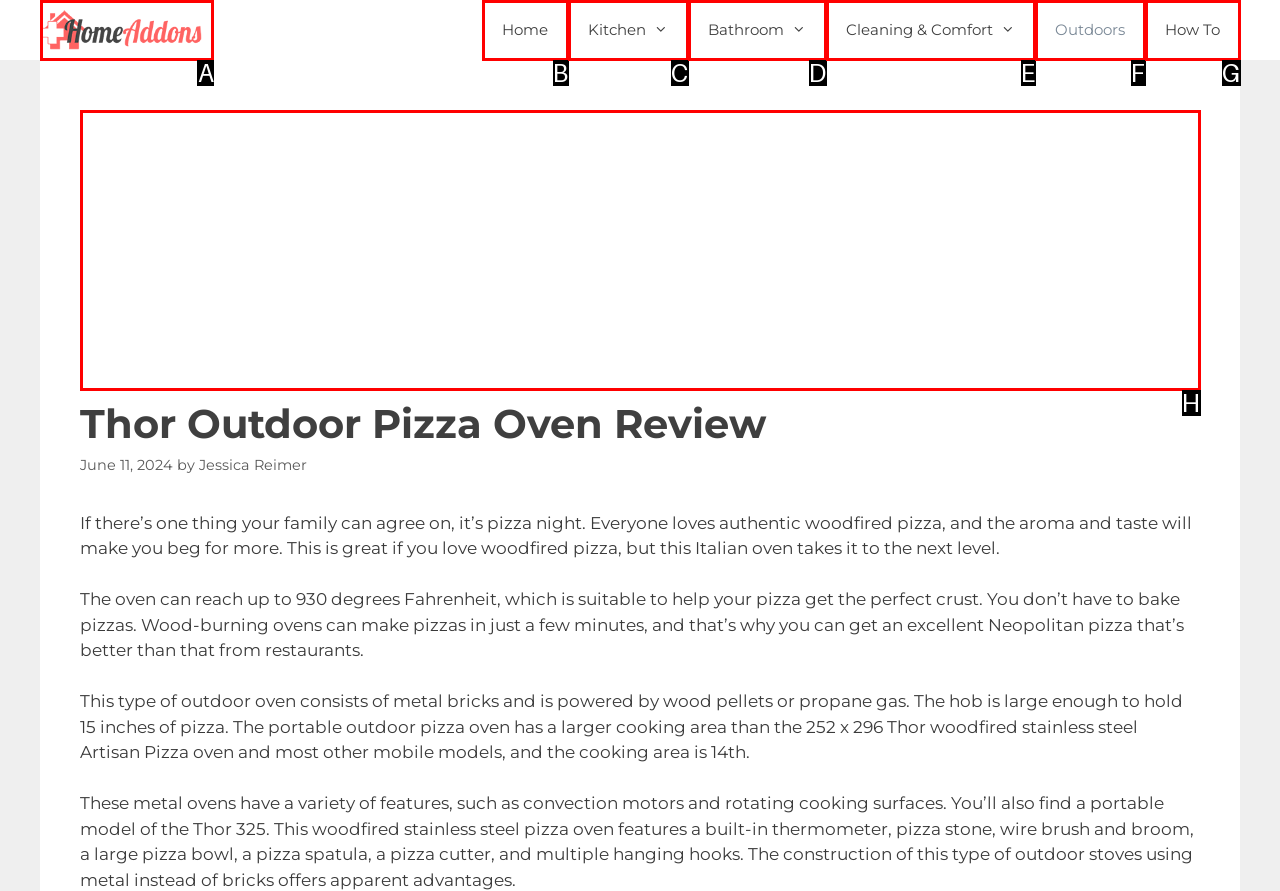Given the description: Outdoors, pick the option that matches best and answer with the corresponding letter directly.

F